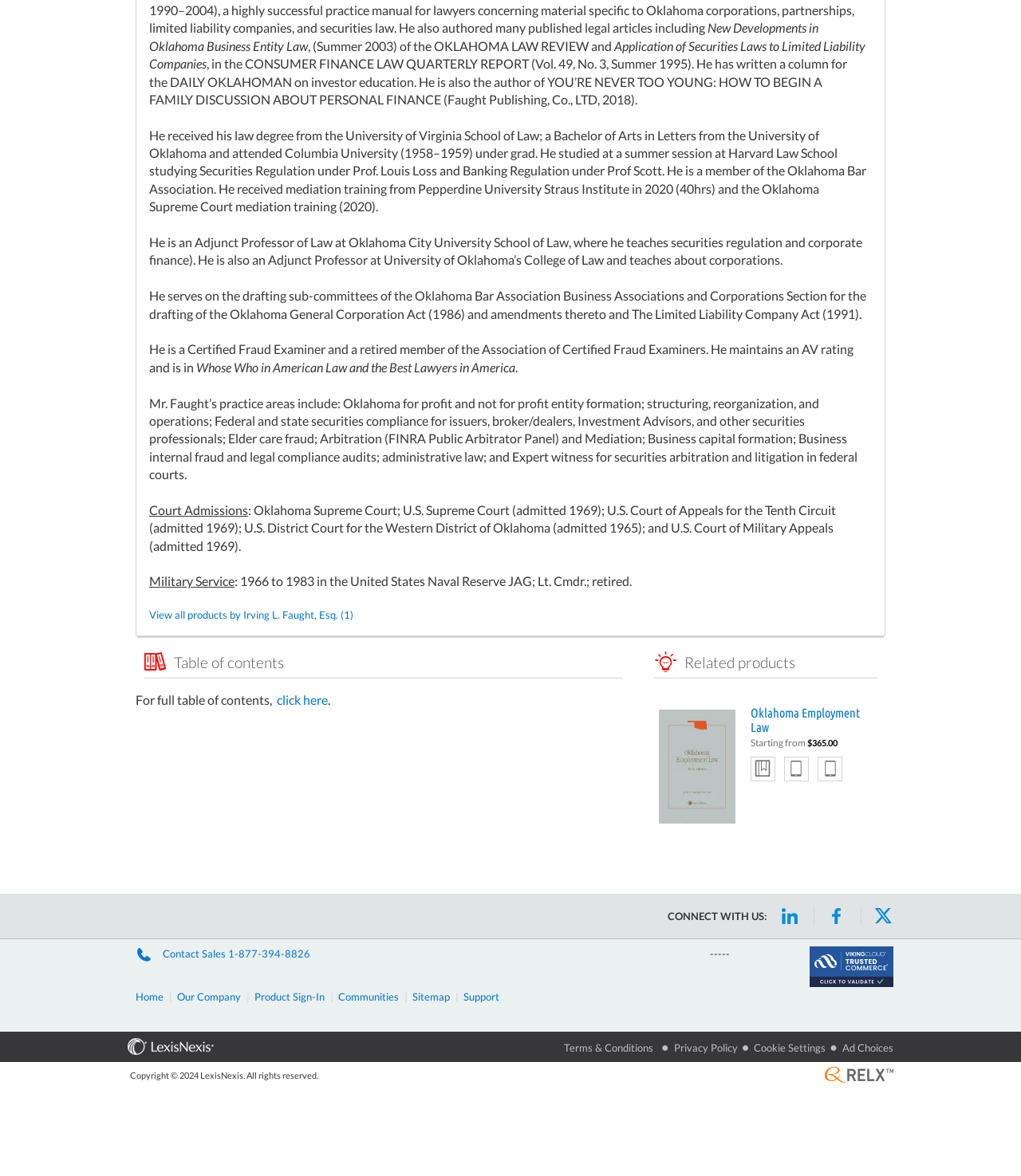What is Irving L. Faught's practice area?
Answer the question with a single word or phrase derived from the image.

Securities compliance